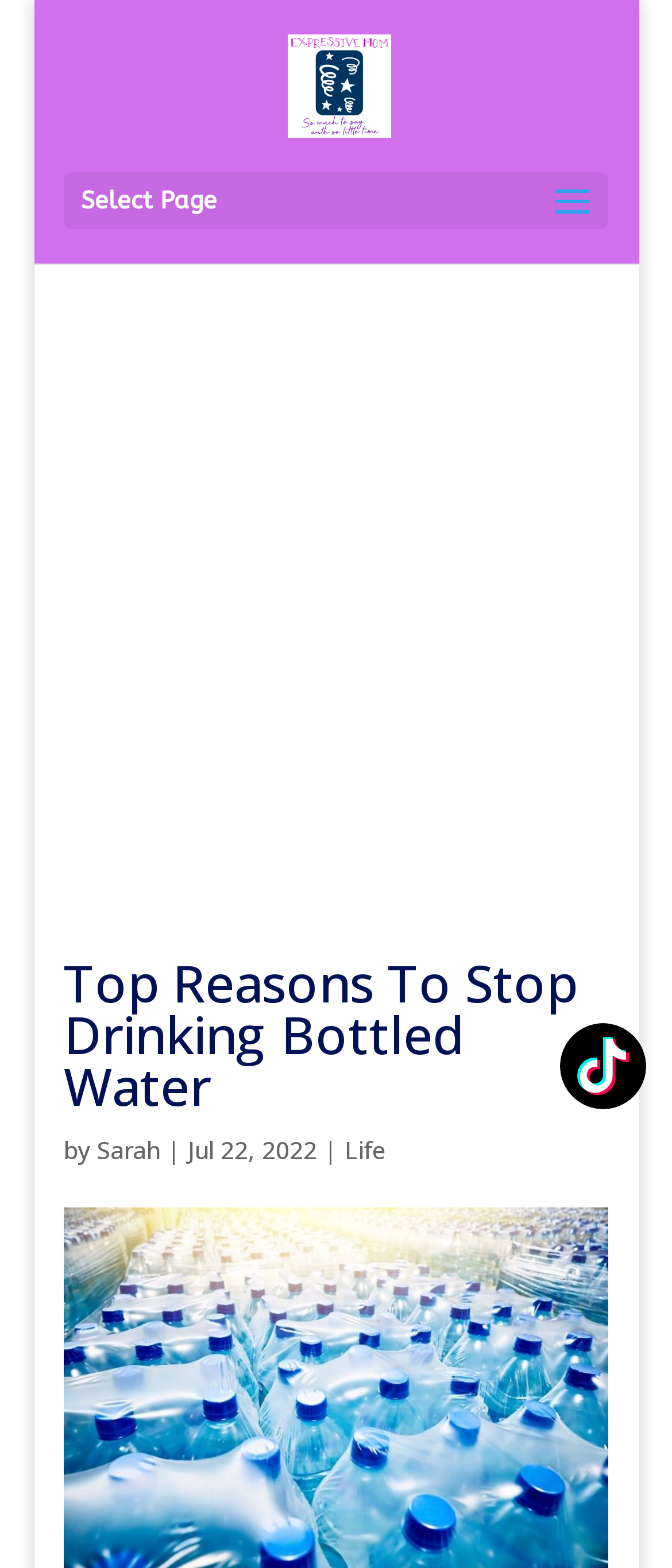Identify and provide the main heading of the webpage.

Top Reasons To Stop Drinking Bottled Water